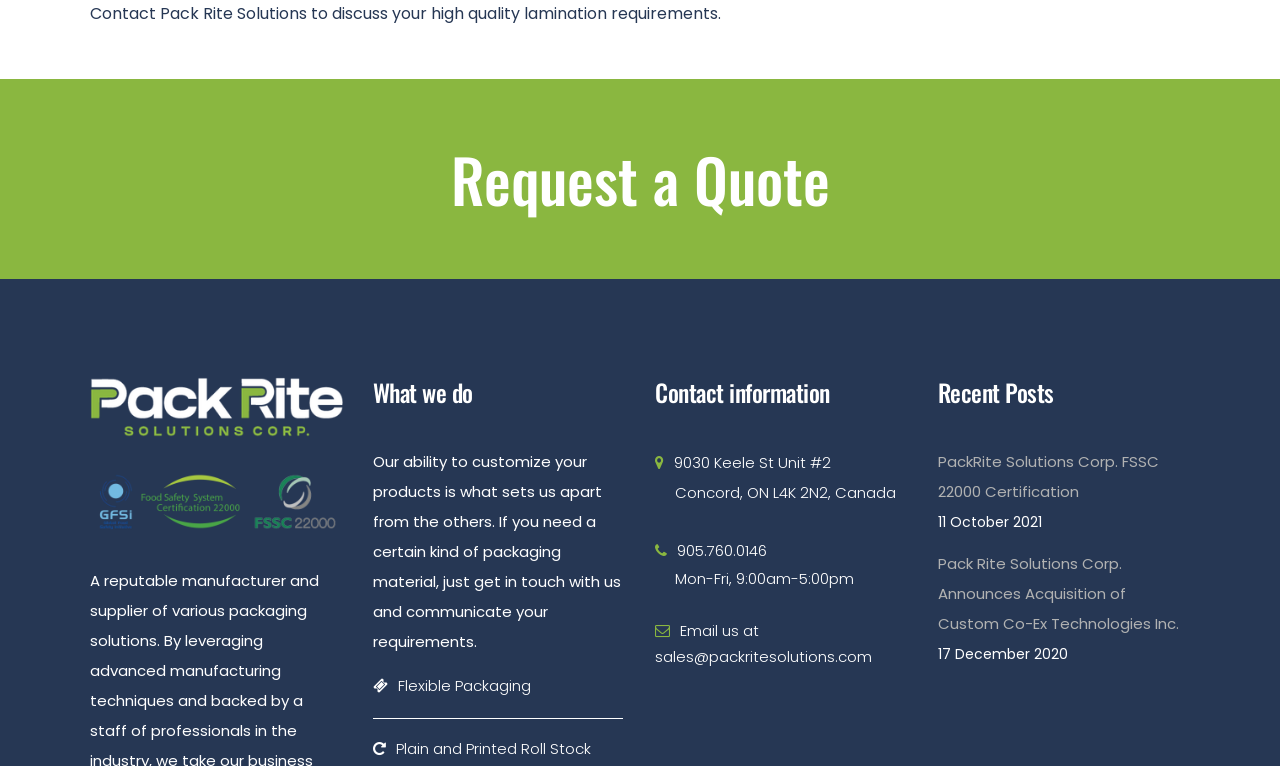Find the bounding box coordinates for the HTML element described as: "905.760.0146". The coordinates should consist of four float values between 0 and 1, i.e., [left, top, right, bottom].

[0.512, 0.702, 0.599, 0.736]